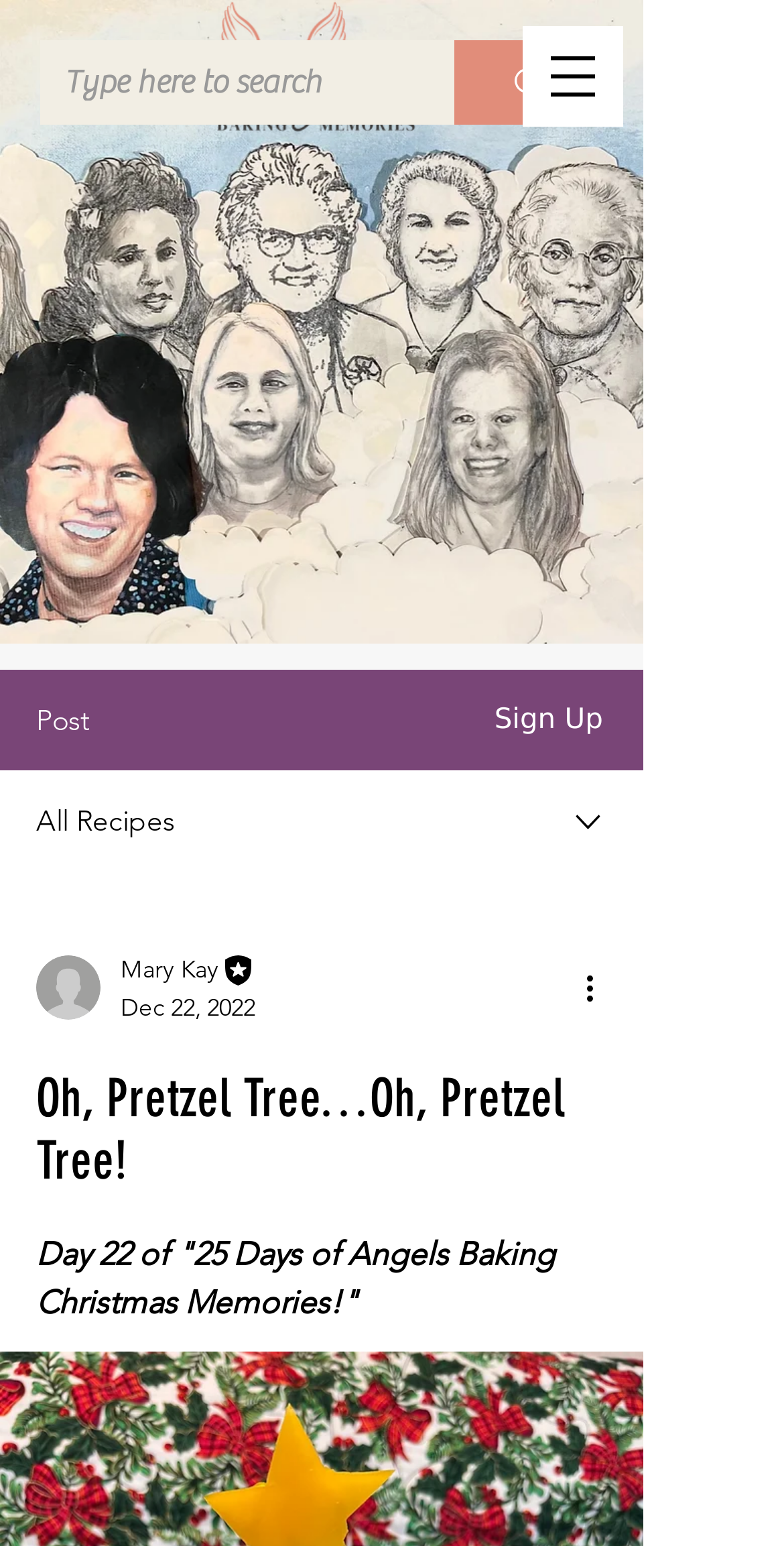Utilize the details in the image to give a detailed response to the question: What is the main image on the webpage?

The main image on the webpage is a pretzel tree, which can be inferred from the image element with the description 'FullSizeRender_edited.jpg' and bounding box coordinates [0.0, 0.0, 0.821, 0.416].